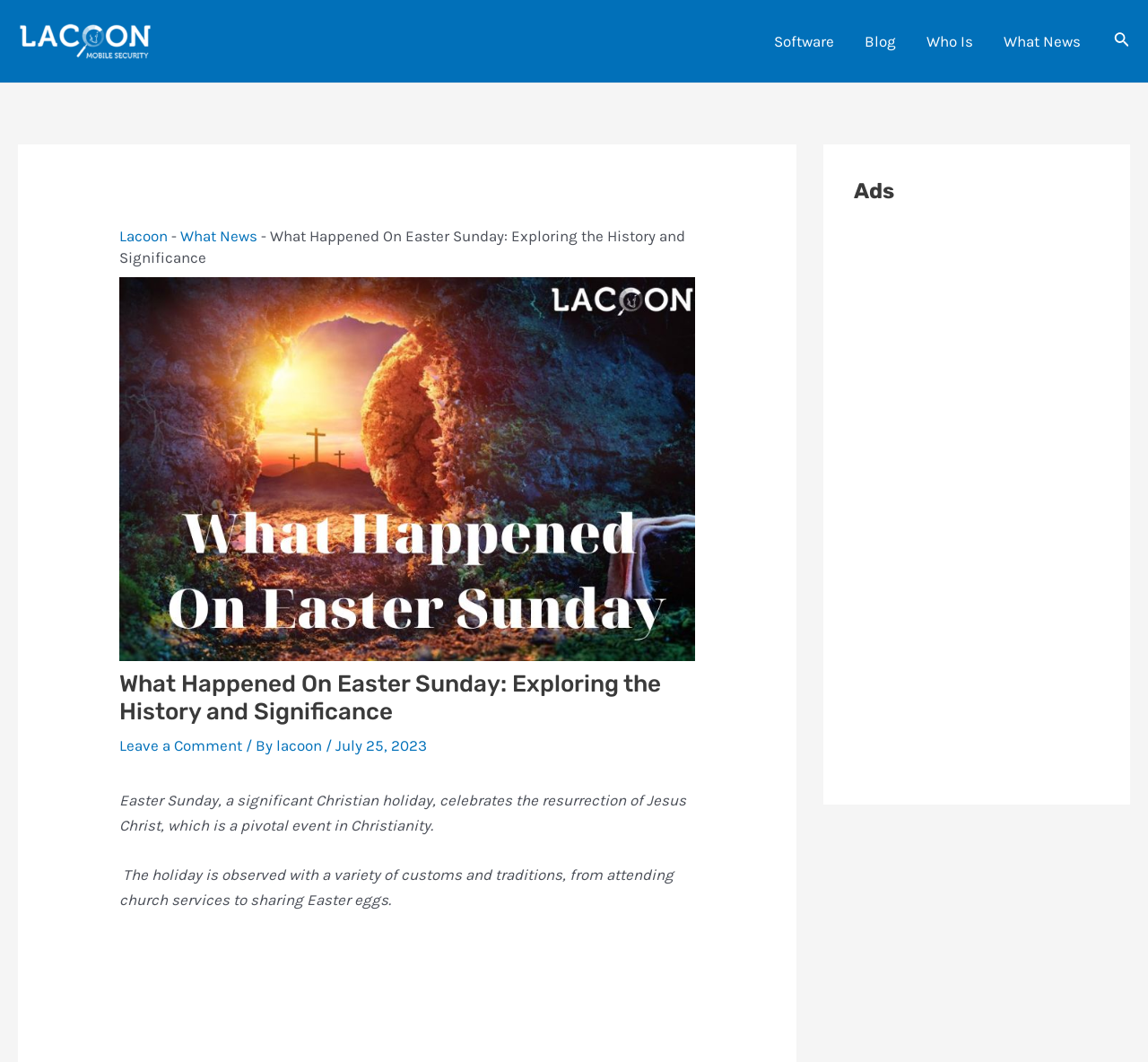What is the purpose of the search icon?
Answer with a single word or short phrase according to what you see in the image.

To search the website